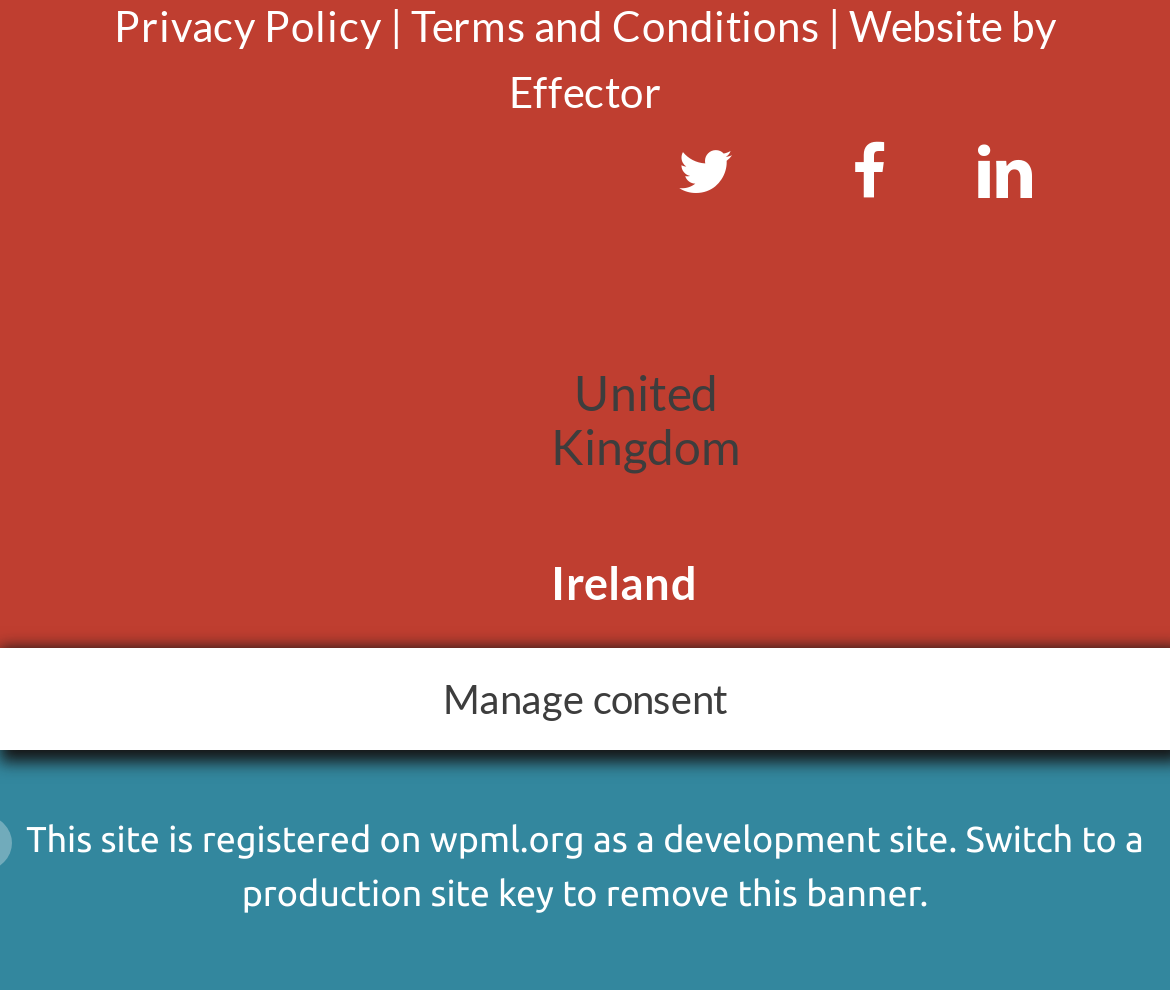Highlight the bounding box coordinates of the element that should be clicked to carry out the following instruction: "Select United Kingdom". The coordinates must be given as four float numbers ranging from 0 to 1, i.e., [left, top, right, bottom].

[0.446, 0.304, 0.658, 0.495]